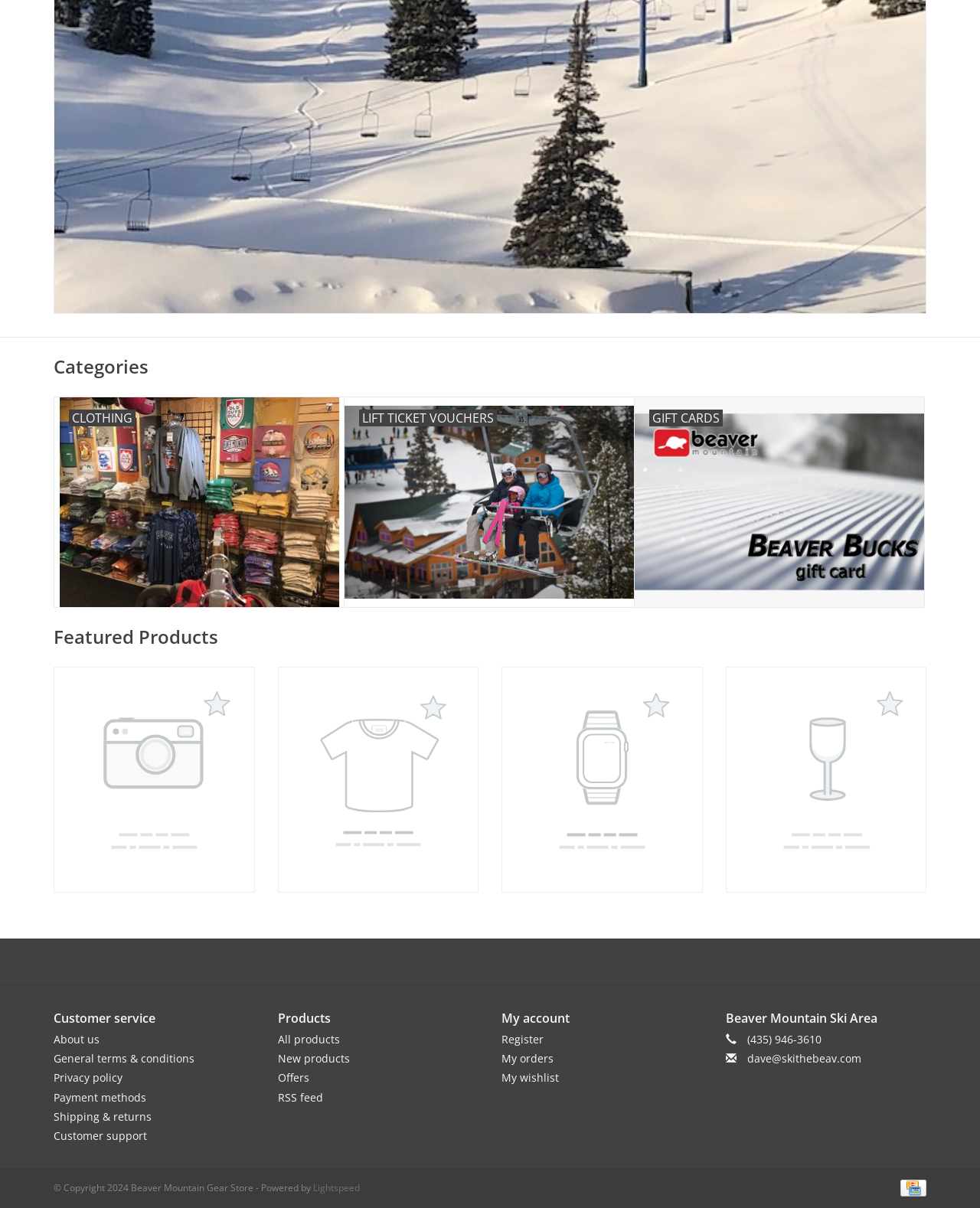Bounding box coordinates should be in the format (top-left x, top-left y, bottom-right x, bottom-right y) and all values should be floating point numbers between 0 and 1. Determine the bounding box coordinate for the UI element described as: dave@skithebeav.com

[0.762, 0.87, 0.879, 0.882]